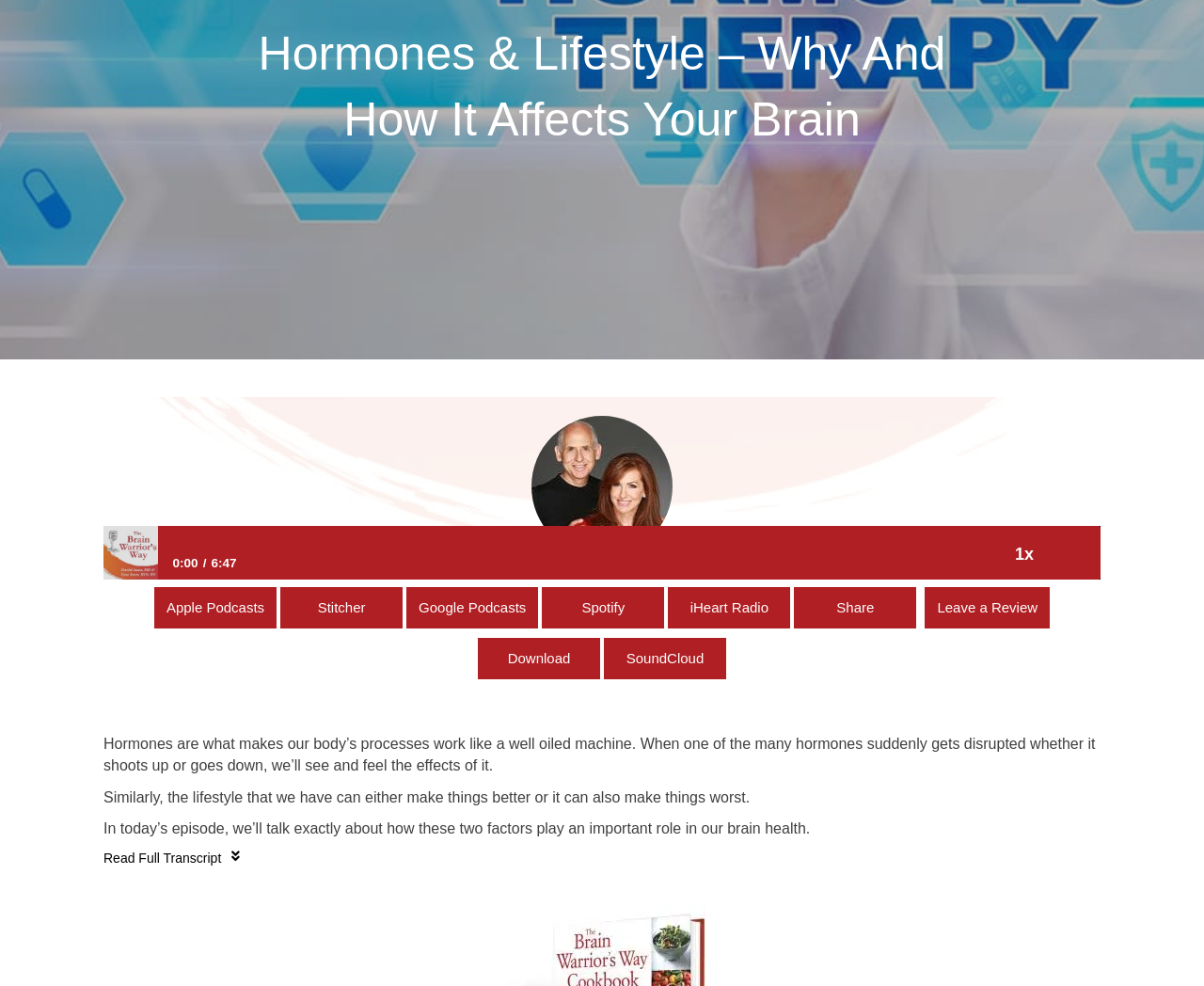Given the element description "Stitcher", identify the bounding box of the corresponding UI element.

[0.233, 0.596, 0.334, 0.638]